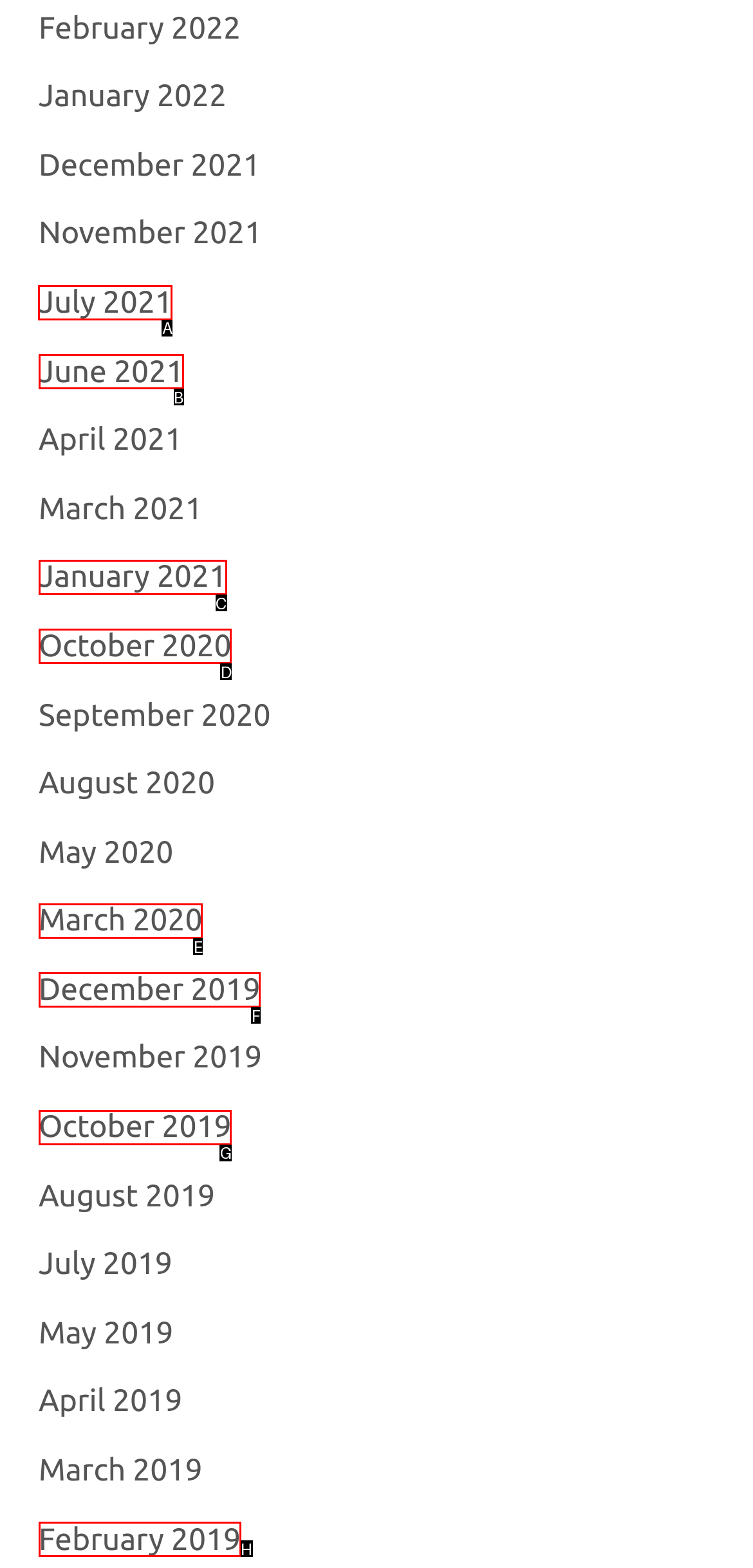Identify the correct UI element to click to follow this instruction: view July 2021
Respond with the letter of the appropriate choice from the displayed options.

A